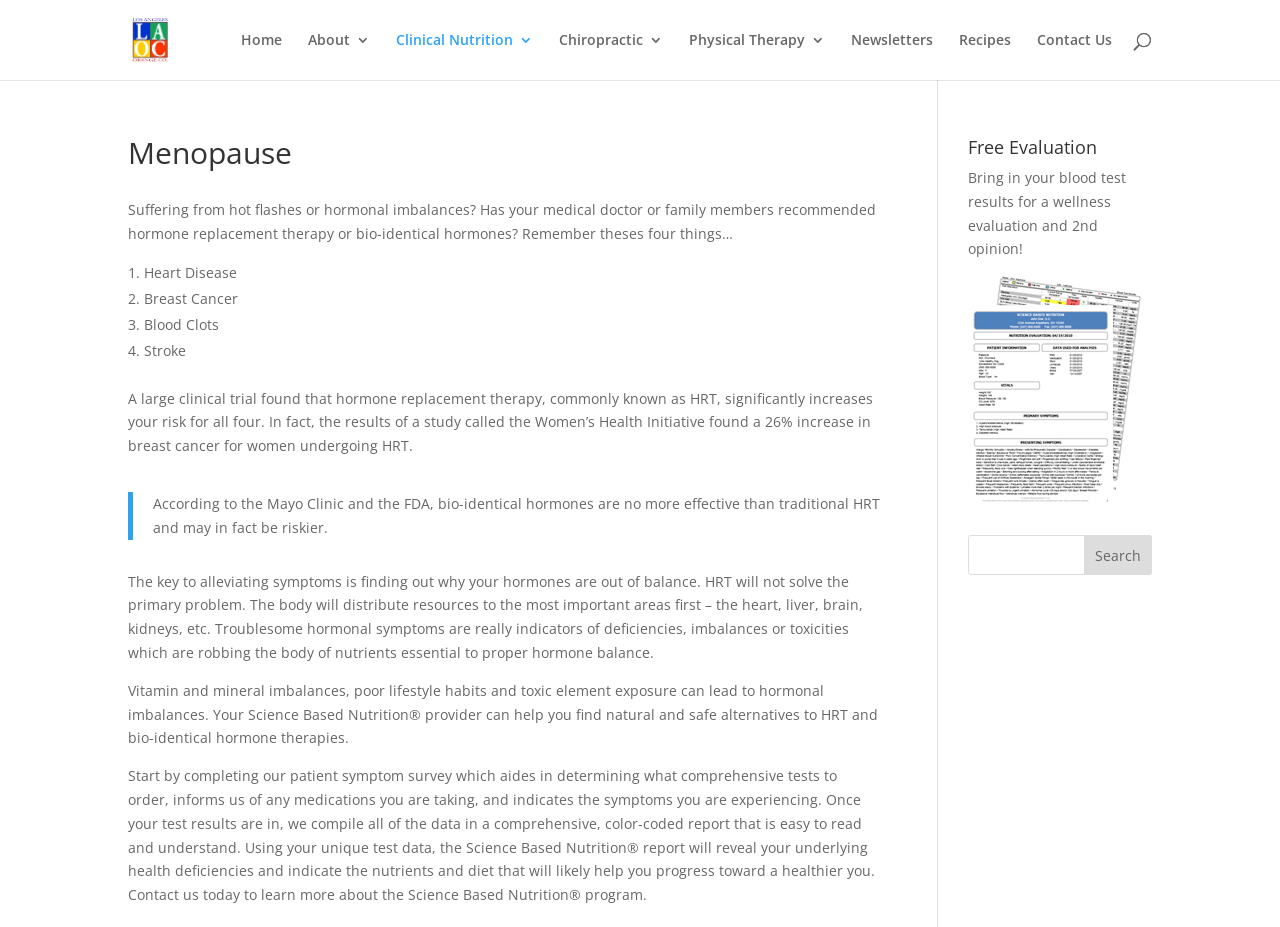From the details in the image, provide a thorough response to the question: What is the purpose of the patient symptom survey?

According to the webpage, the patient symptom survey is used to determine what comprehensive tests to order, inform about medications being taken, and indicate the symptoms being experienced.